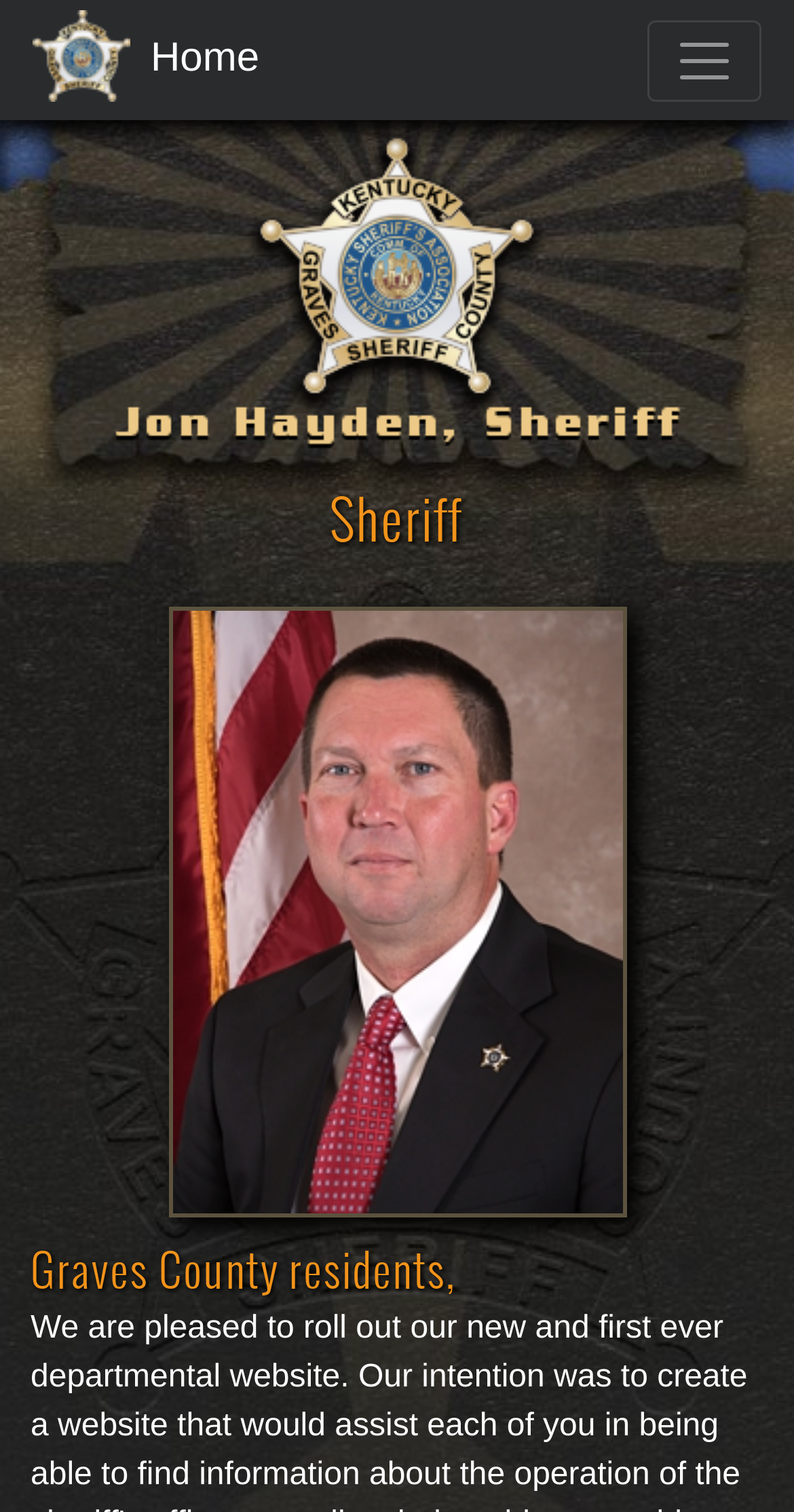What is the target audience of the webpage?
Look at the image and provide a short answer using one word or a phrase.

Graves County residents